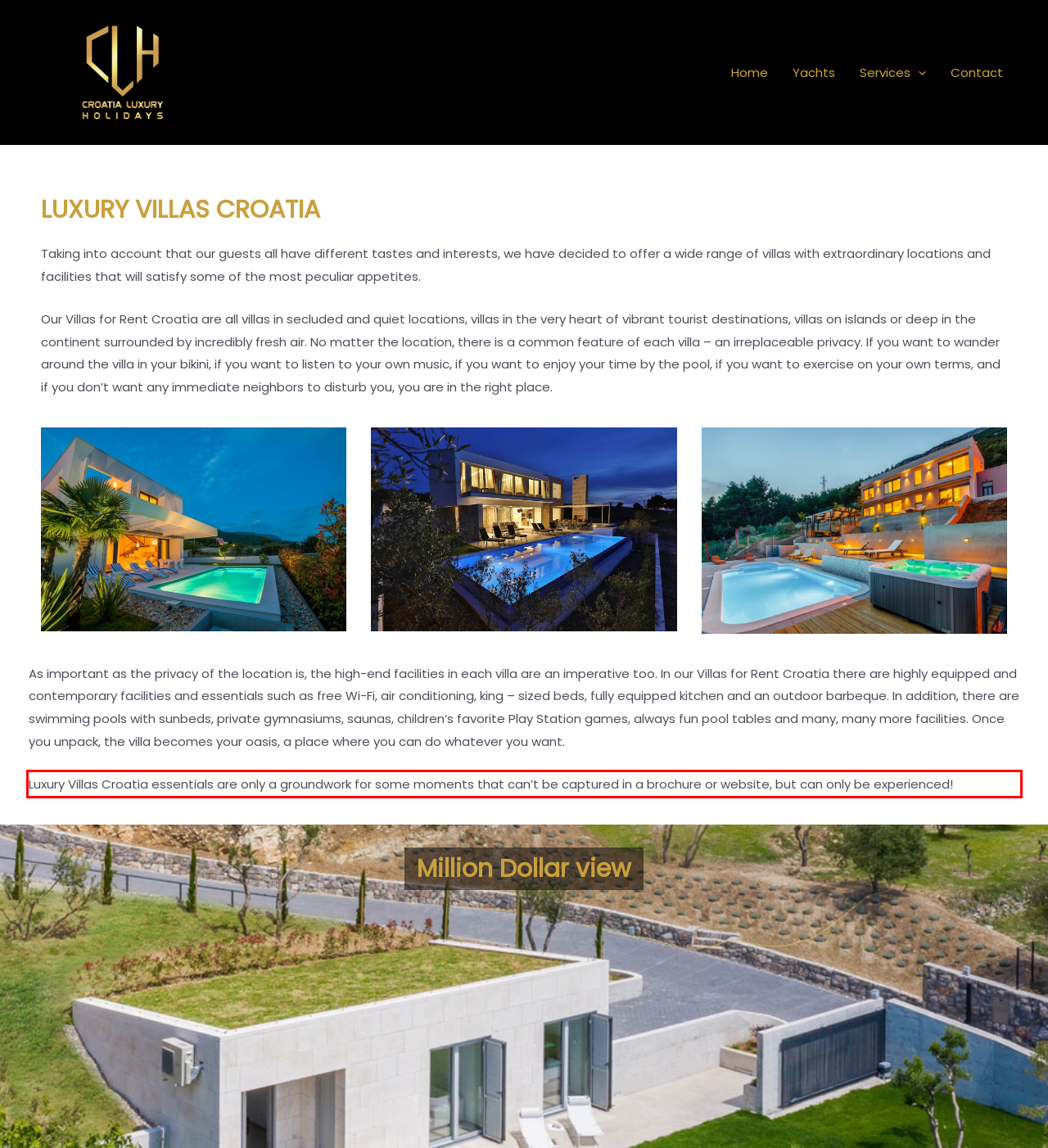From the given screenshot of a webpage, identify the red bounding box and extract the text content within it.

Luxury Villas Croatia essentials are only a groundwork for some moments that can’t be captured in a brochure or website, but can only be experienced!